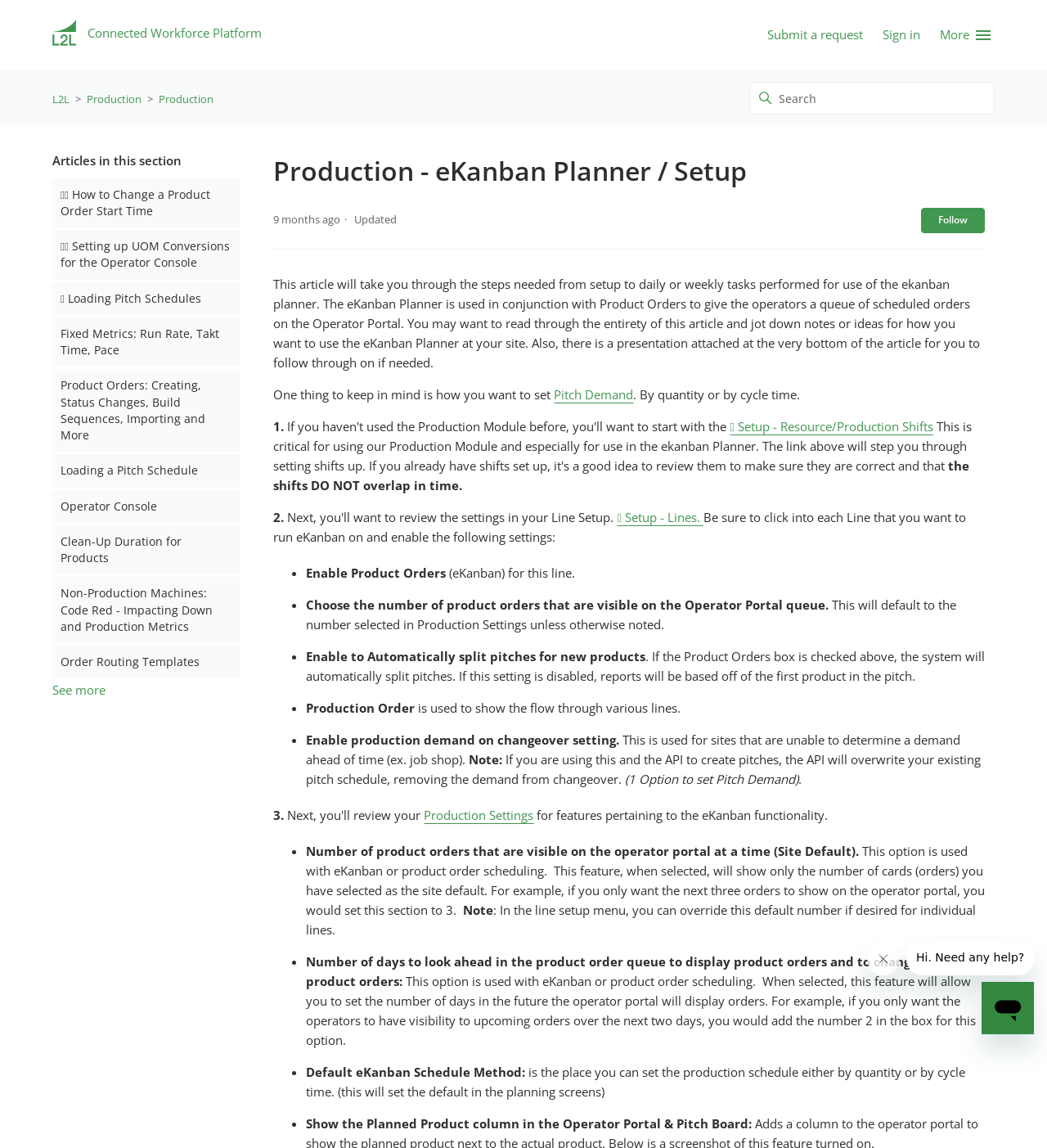Provide the bounding box coordinates of the HTML element described by the text: "Yoga". The coordinates should be in the format [left, top, right, bottom] with values between 0 and 1.

None